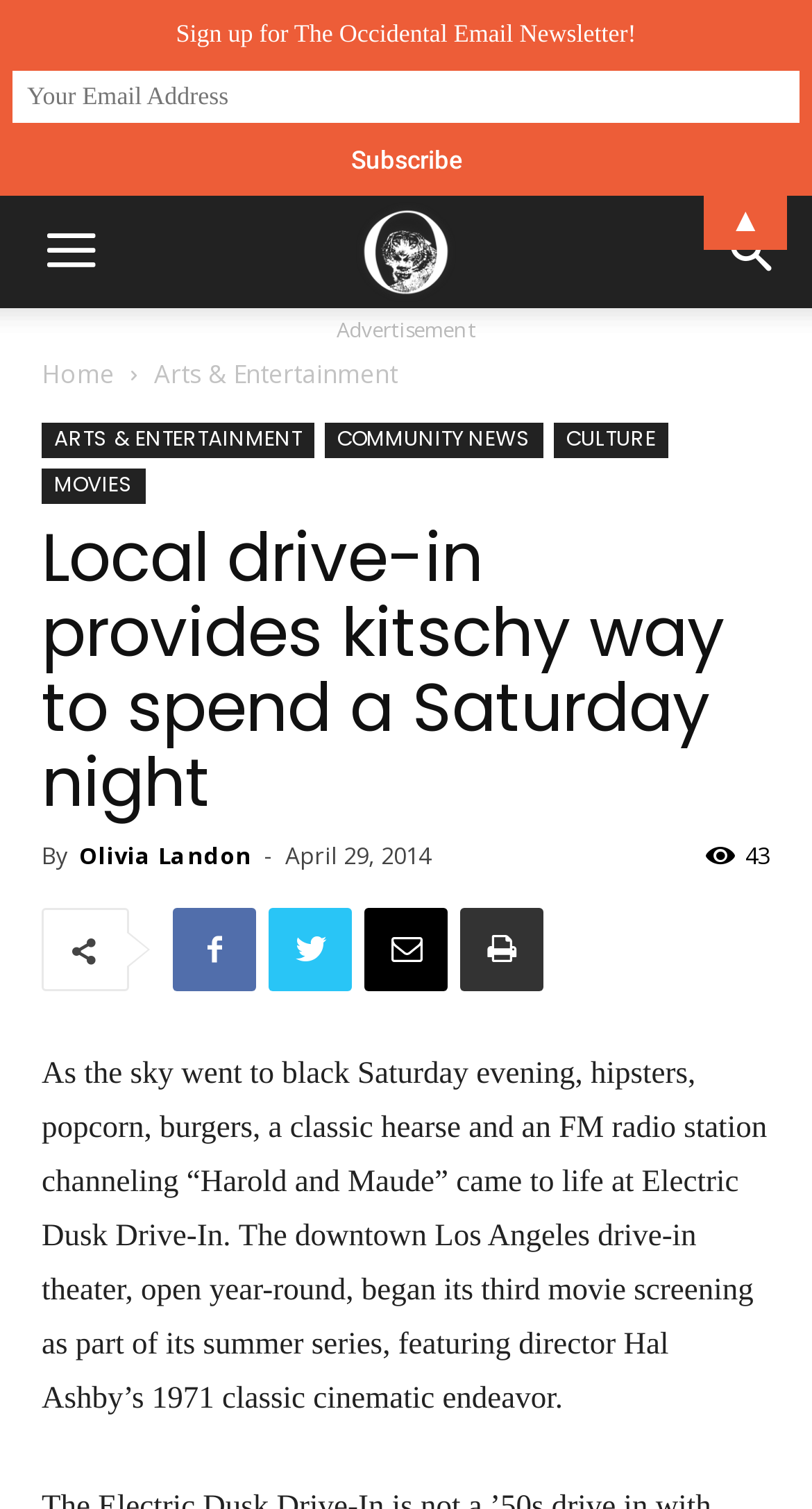Answer the question below using just one word or a short phrase: 
Who is the author of the article?

Olivia Landon